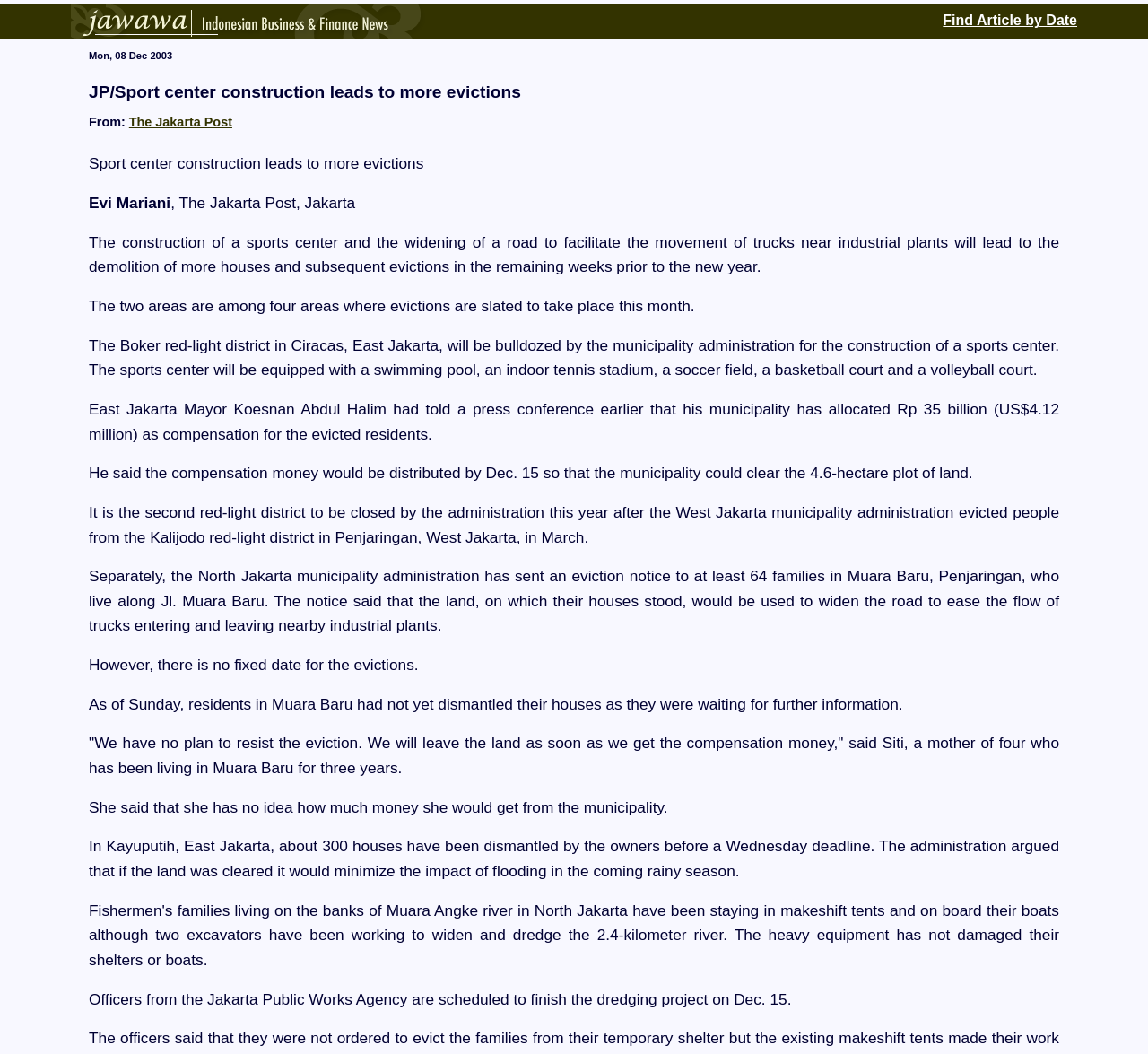How much compensation will be given to evicted residents?
Using the image, give a concise answer in the form of a single word or short phrase.

Rp 35 billion